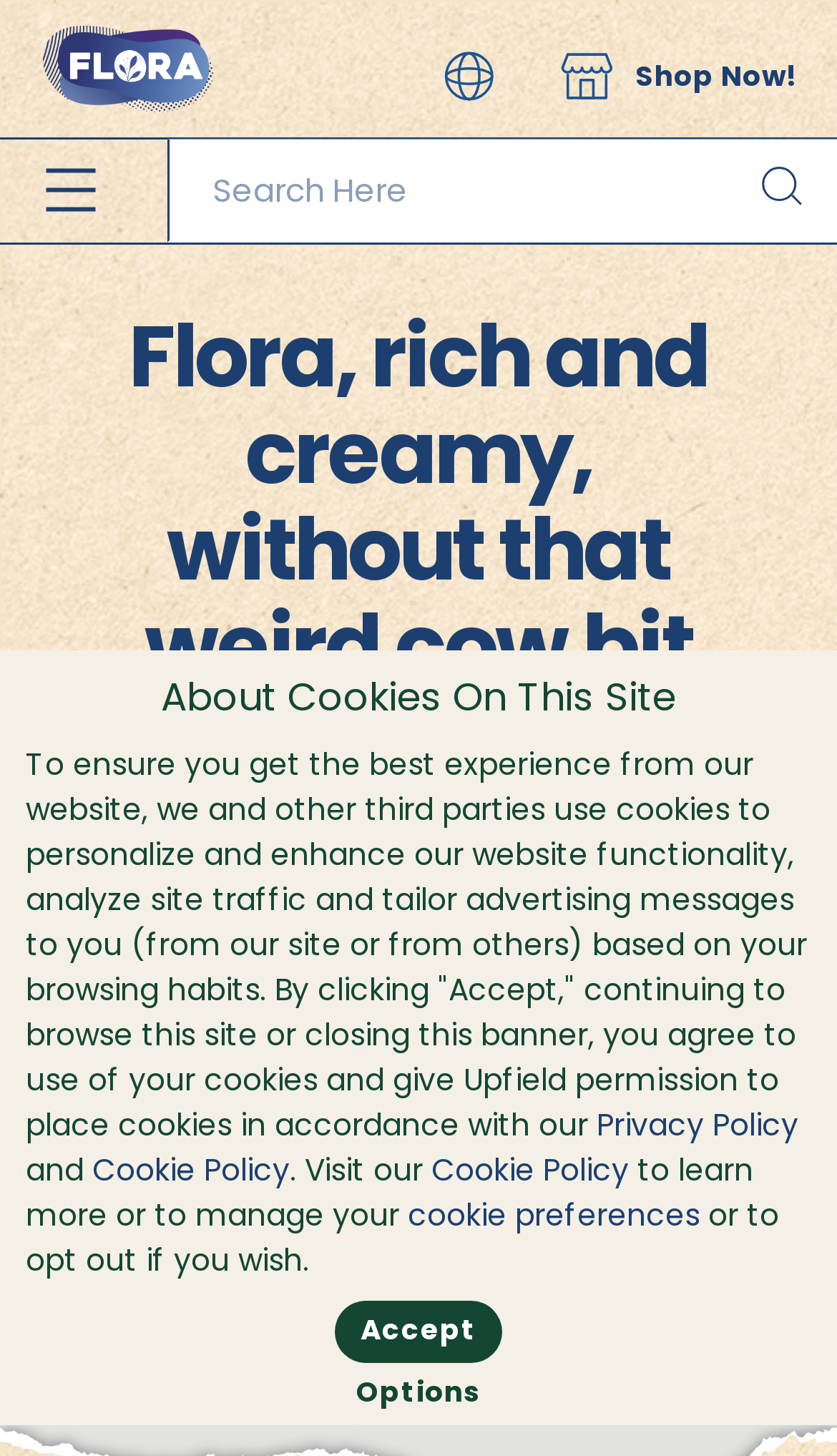Answer this question using a single word or a brief phrase:
What is the image at the bottom of the webpage?

an image